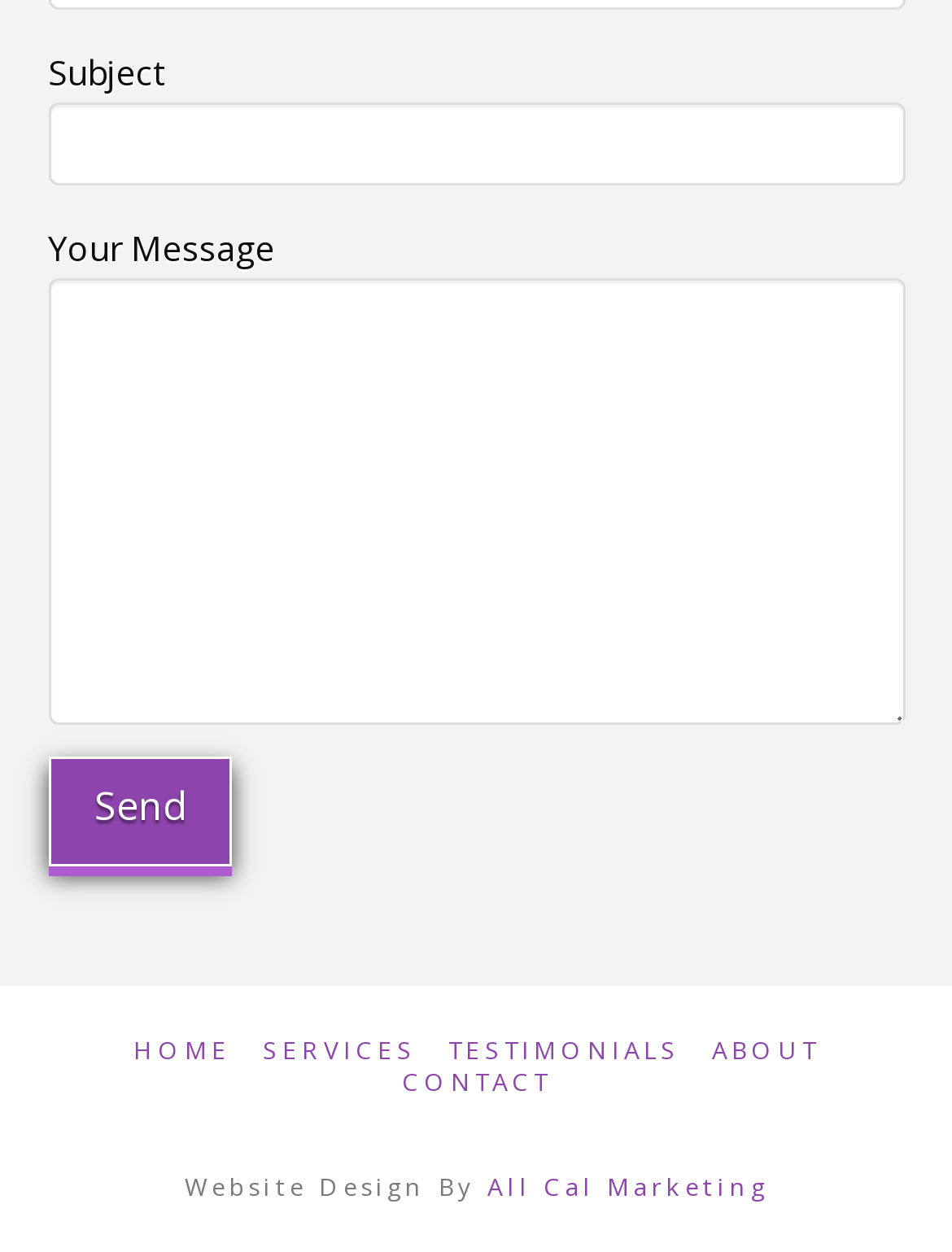Identify the bounding box coordinates for the UI element that matches this description: "All Cal Marketing".

[0.512, 0.933, 0.806, 0.96]